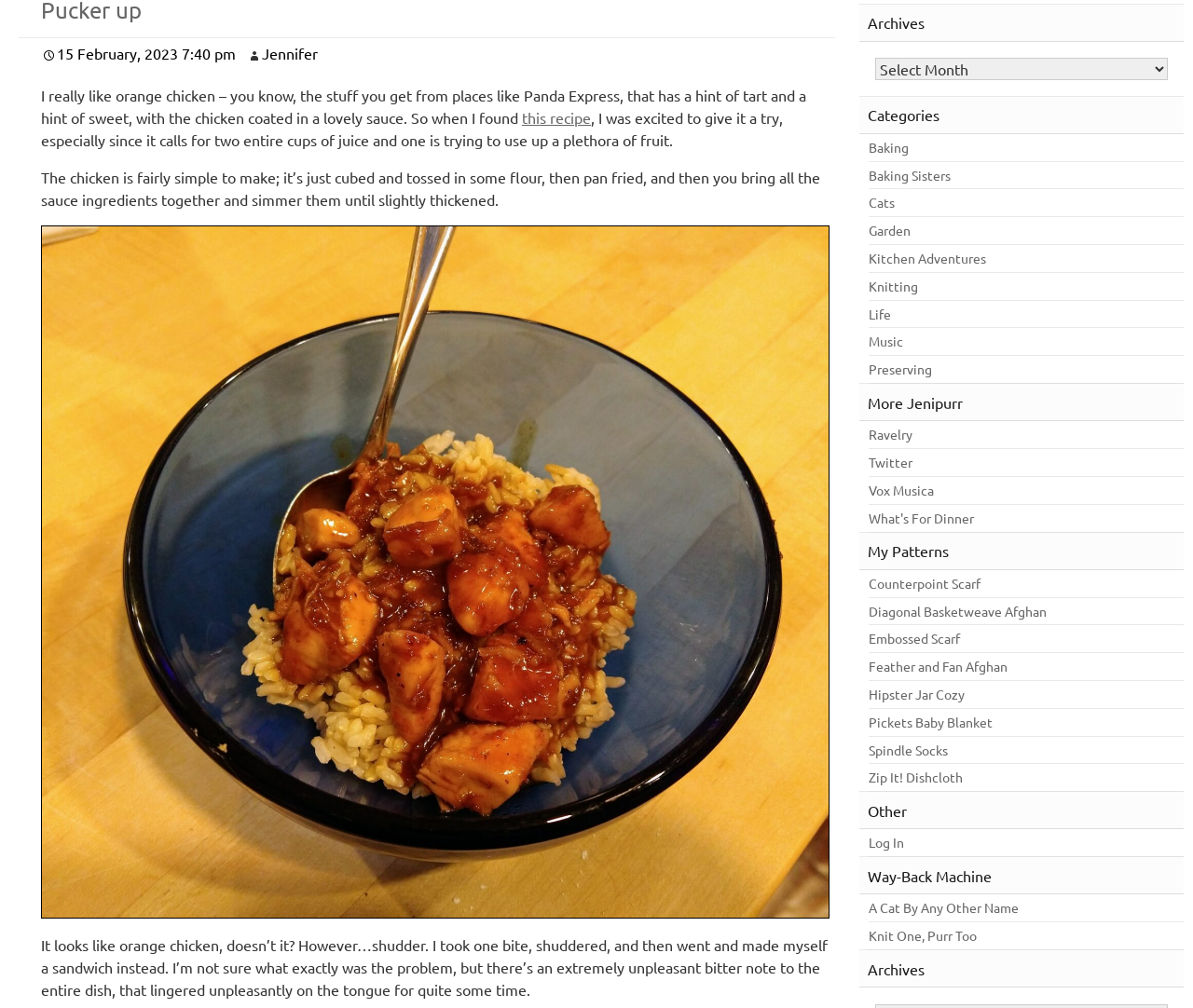From the given element description: "Hipster Jar Cozy", find the bounding box for the UI element. Provide the coordinates as four float numbers between 0 and 1, in the order [left, top, right, bottom].

[0.728, 0.676, 0.939, 0.702]